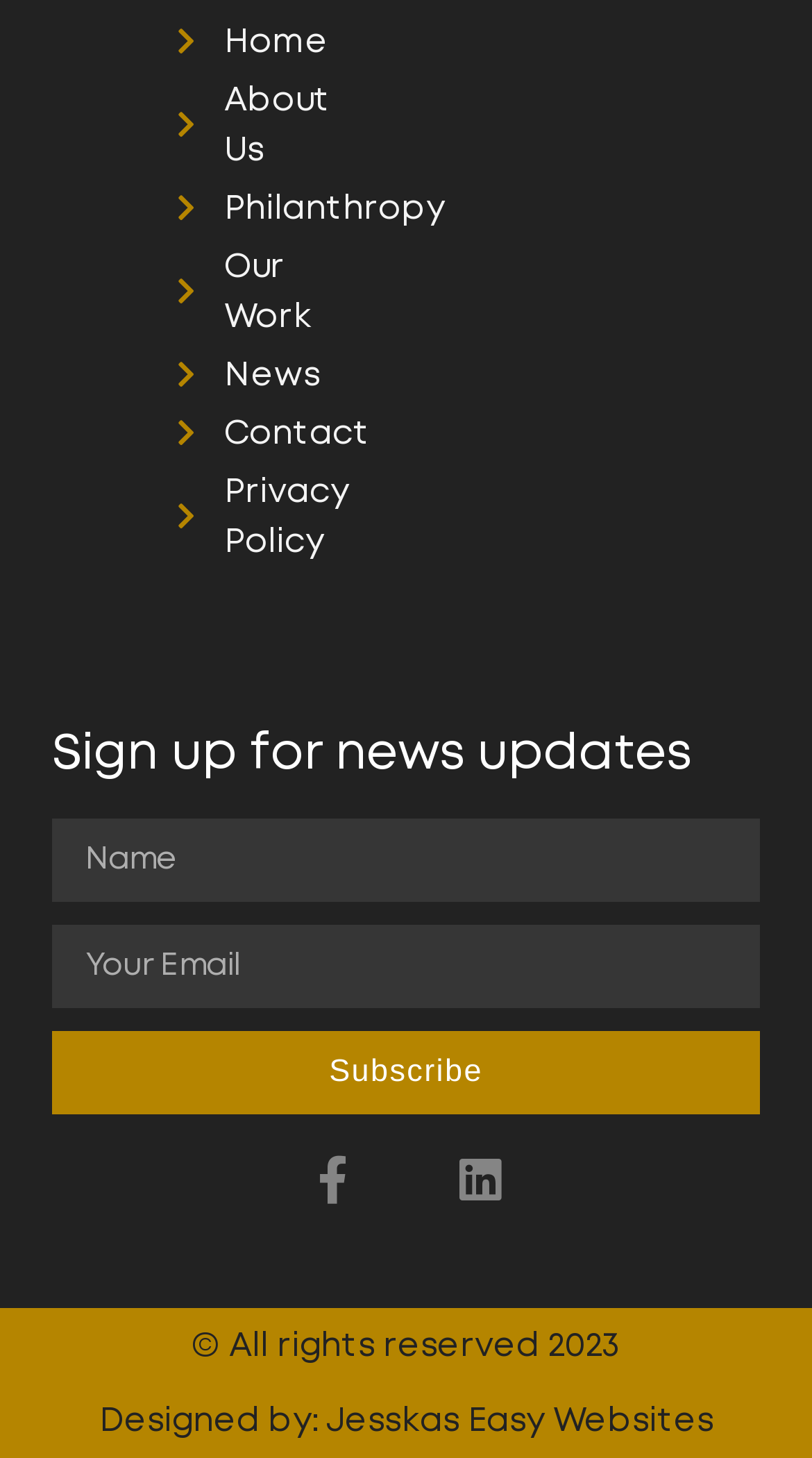Find the bounding box coordinates for the element that must be clicked to complete the instruction: "Visit Facebook page". The coordinates should be four float numbers between 0 and 1, indicated as [left, top, right, bottom].

[0.379, 0.792, 0.438, 0.825]